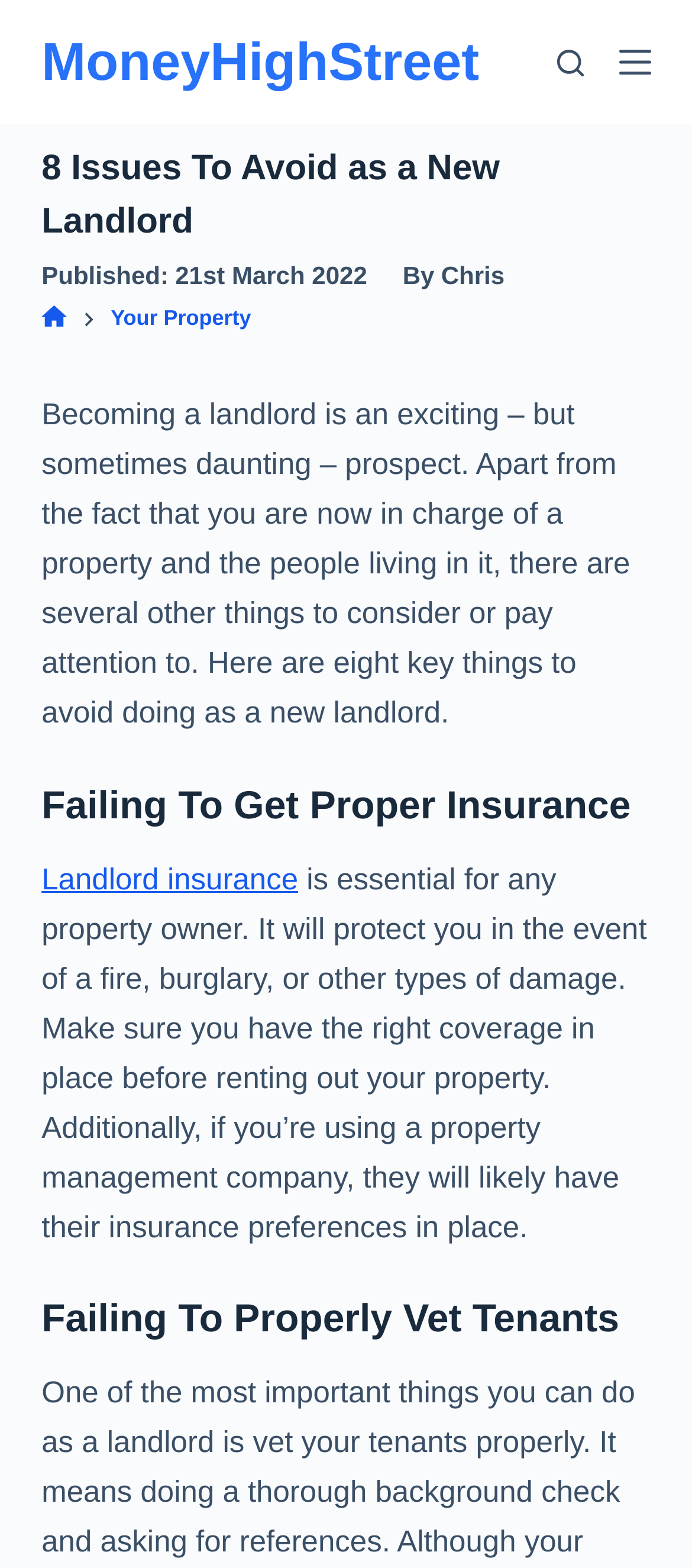From the image, can you give a detailed response to the question below:
What is the purpose of landlord insurance?

The purpose of landlord insurance can be found by reading the paragraph below the heading 'Failing To Get Proper Insurance'. It says that landlord insurance will protect you in the event of a fire, burglary, or other types of damage.